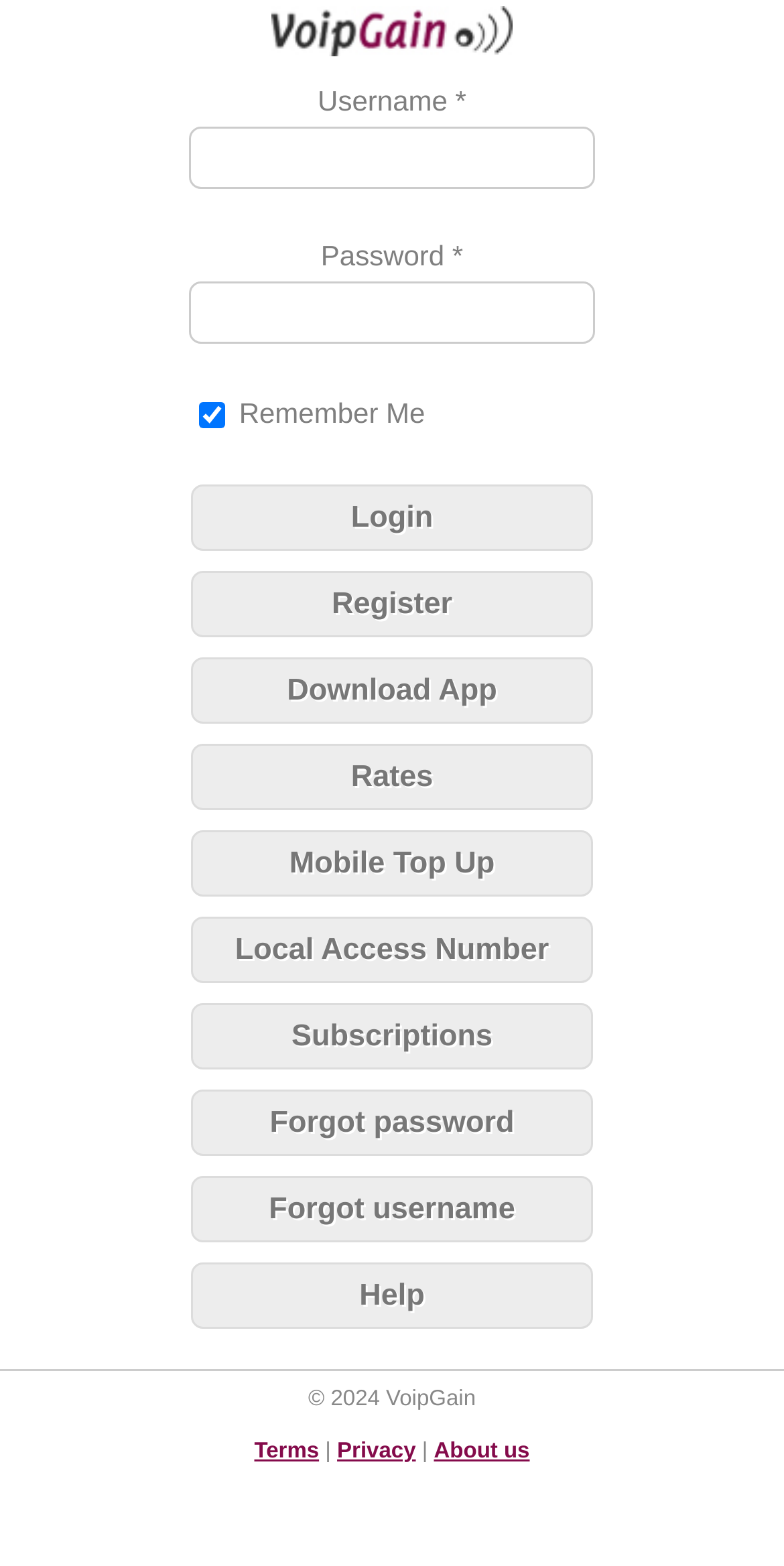What can be done with the app?
Provide a comprehensive and detailed answer to the question.

The webpage has a button 'Download App' which suggests that the app can be used to make international calls, as mentioned in the meta description.